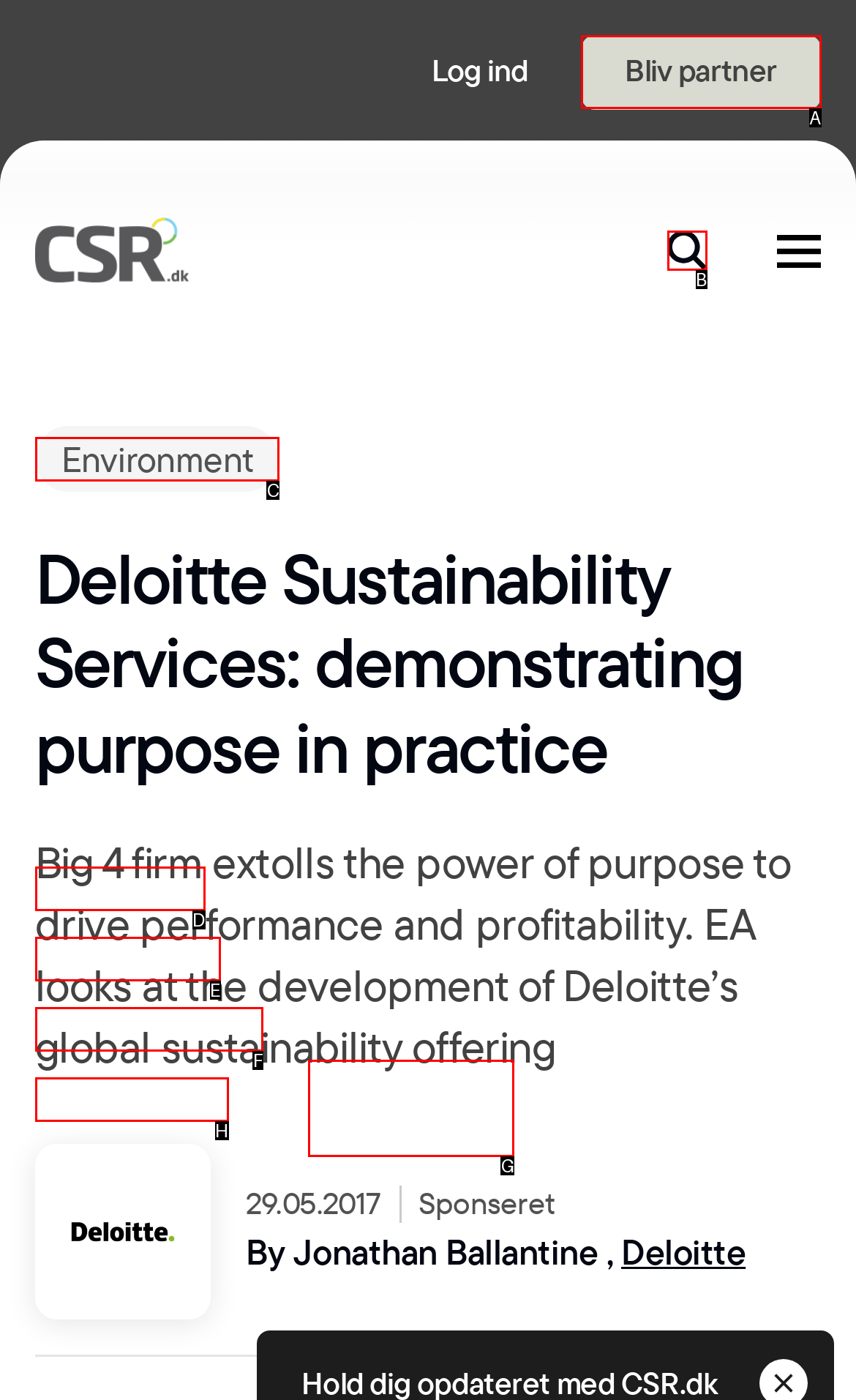Which option is described as follows: Rapporter og relevante filer
Answer with the letter of the matching option directly.

G